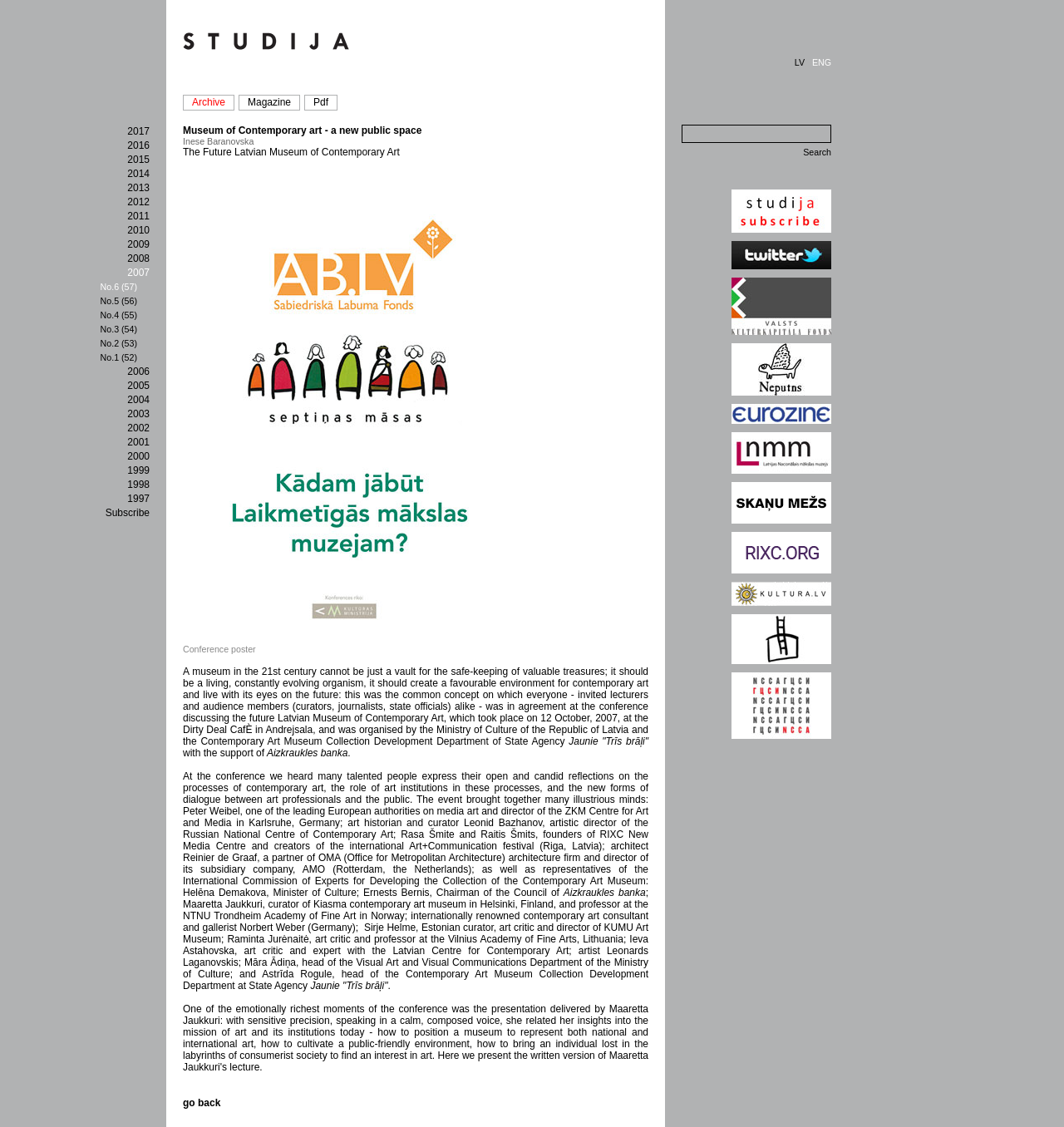Please identify the bounding box coordinates of the clickable region that I should interact with to perform the following instruction: "Click on Archive". The coordinates should be expressed as four float numbers between 0 and 1, i.e., [left, top, right, bottom].

[0.173, 0.086, 0.22, 0.096]